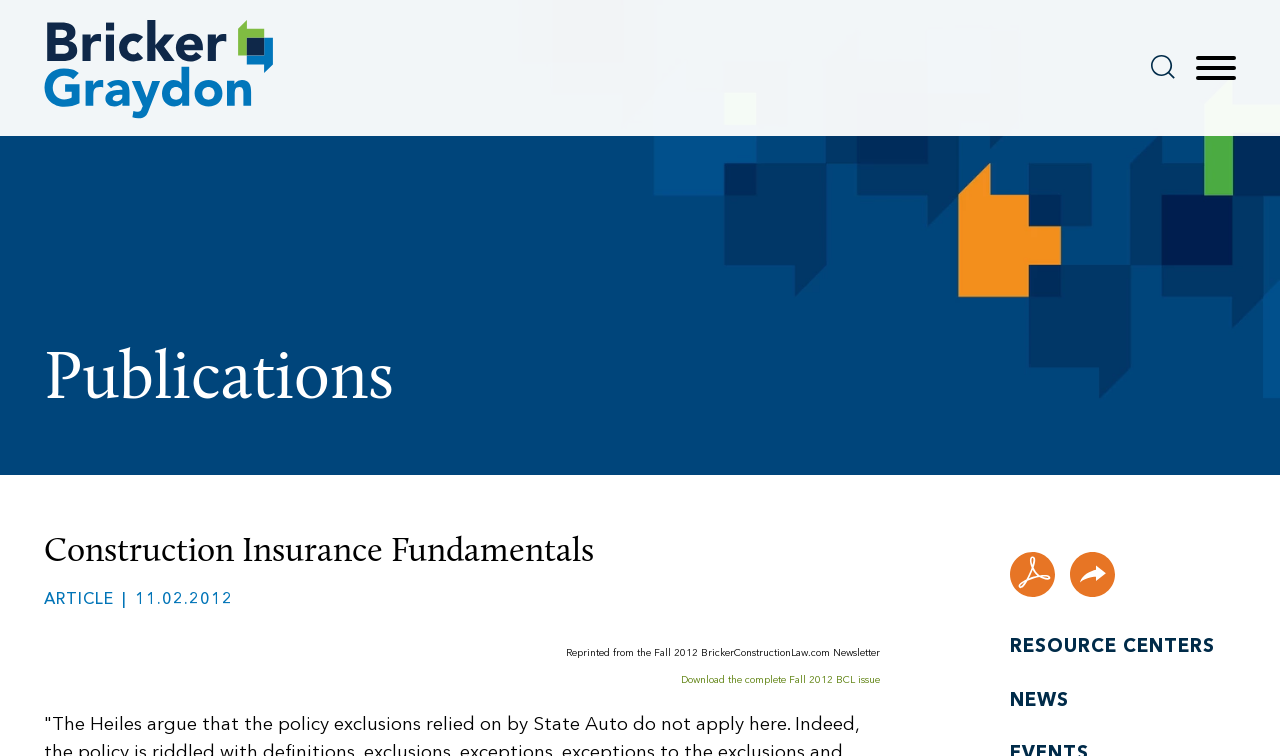What is the topic of the article on the webpage? Based on the screenshot, please respond with a single word or phrase.

Construction Insurance Fundamentals